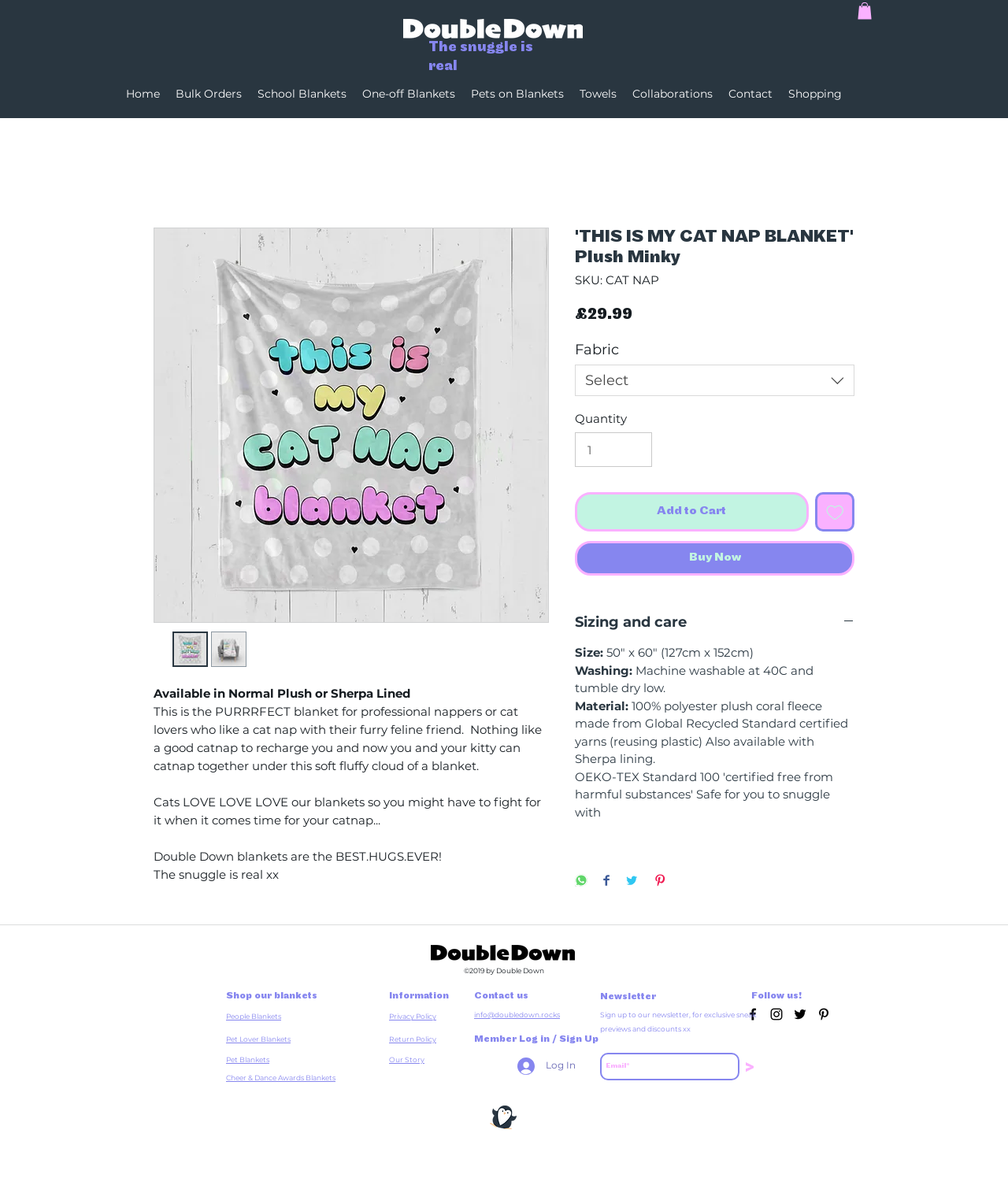Identify and provide the text of the main header on the webpage.

'THIS IS MY CAT NAP BLANKET' Plush Minky